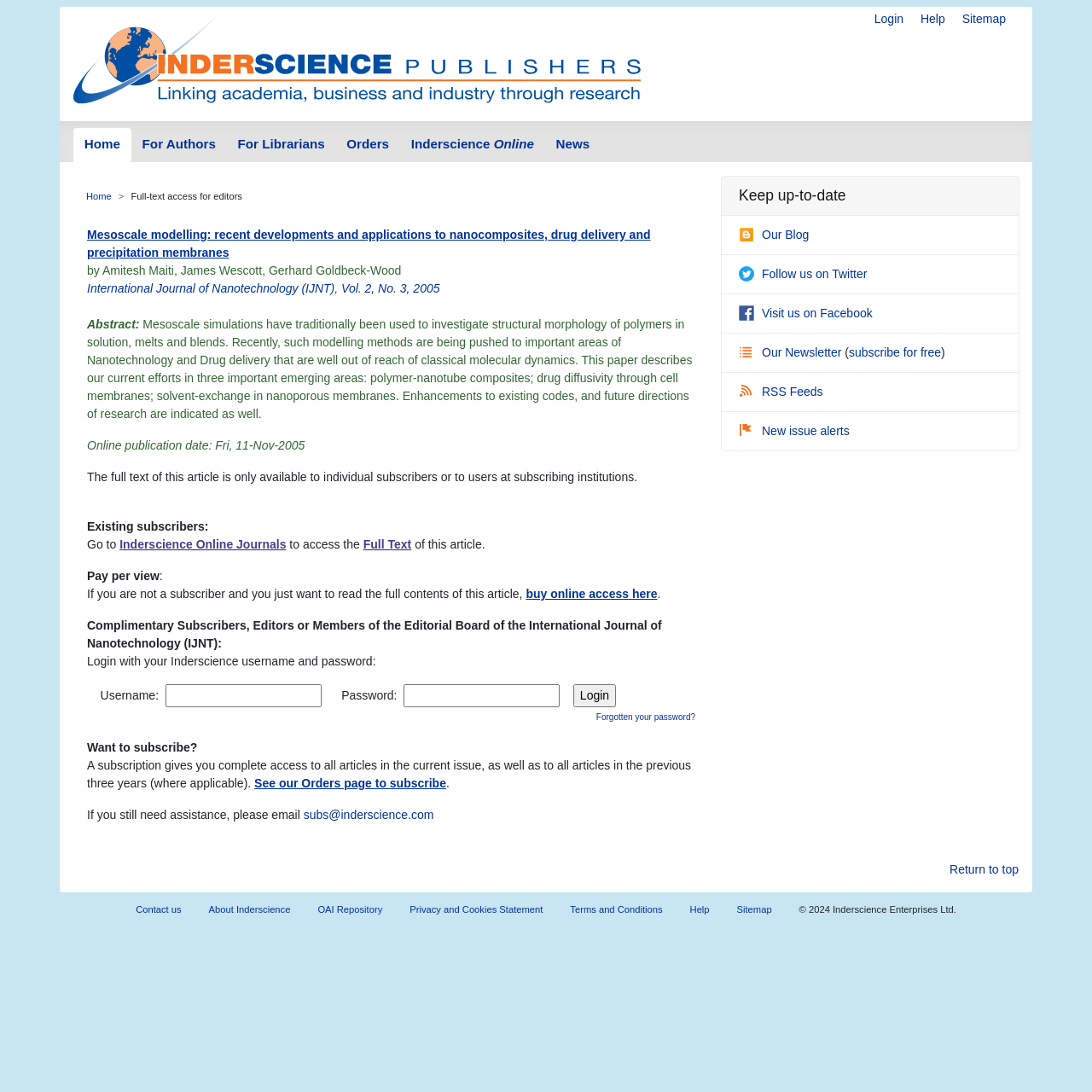What is the name of the authors of the article?
Look at the image and respond with a single word or a short phrase.

Amitesh Maiti, James Wescott, Gerhard Goldbeck-Wood